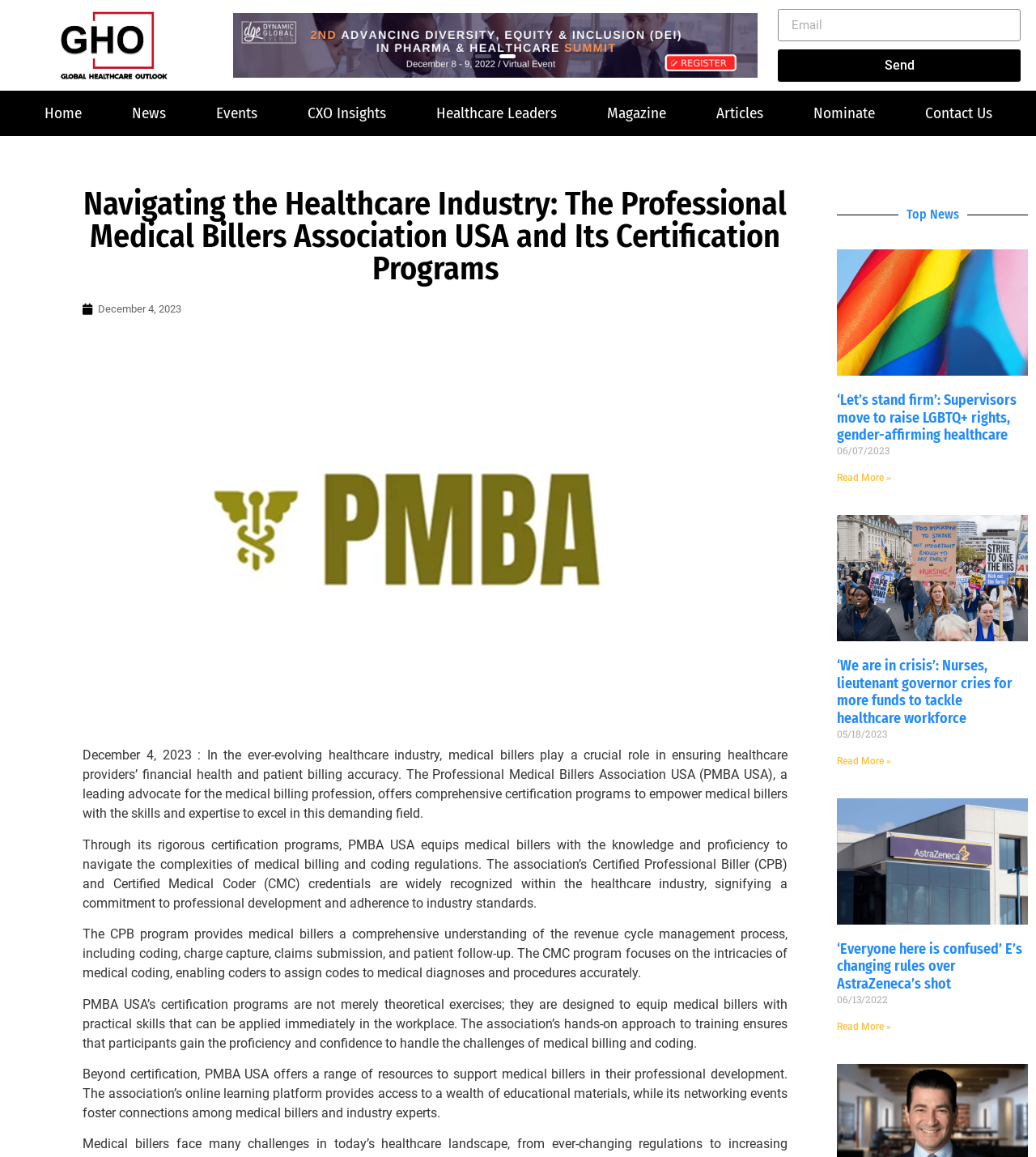What is the purpose of PMBA USA's certification programs?
Examine the screenshot and reply with a single word or phrase.

To empower medical billers